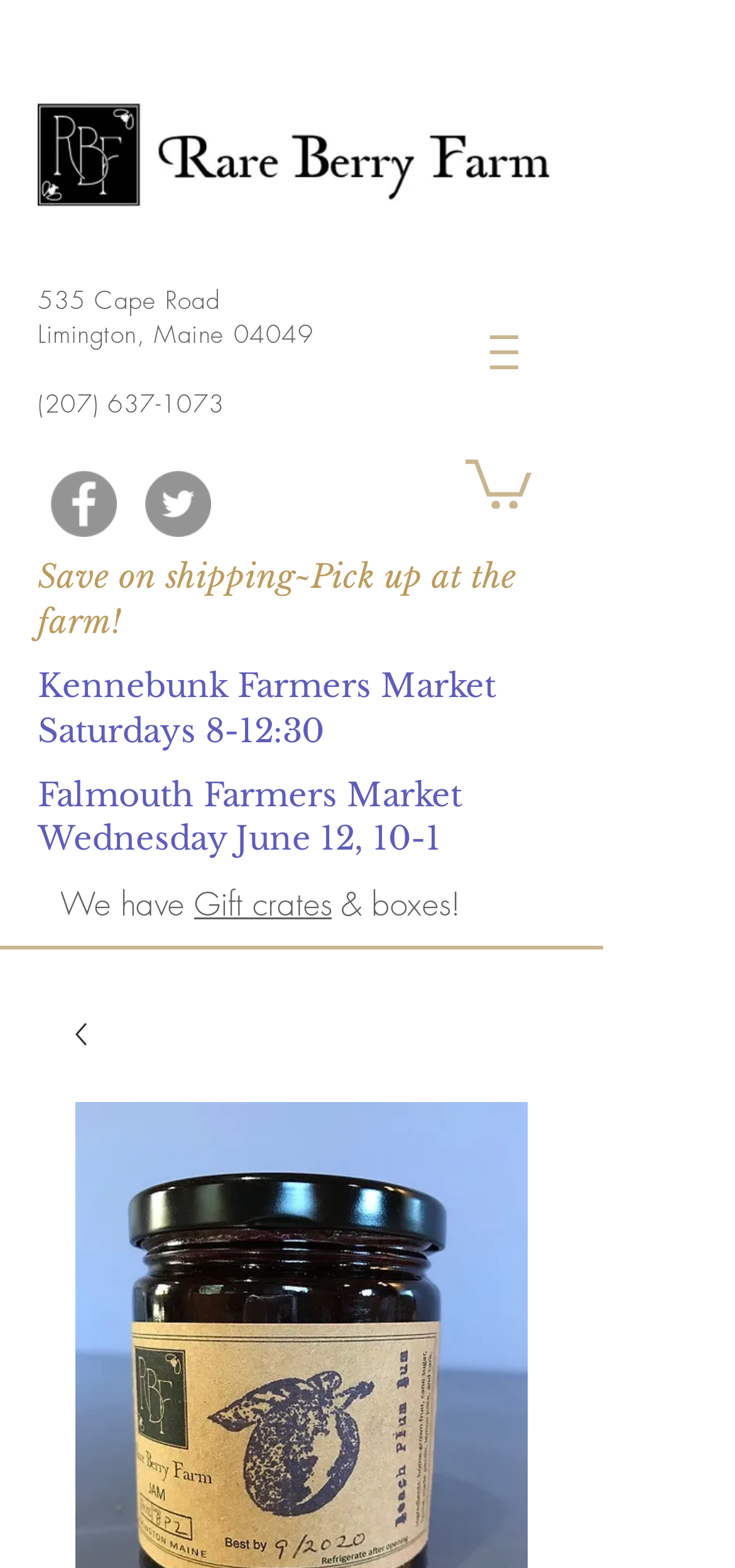Locate the bounding box of the UI element described in the following text: "aria-label="Facebook"".

[0.069, 0.3, 0.159, 0.342]